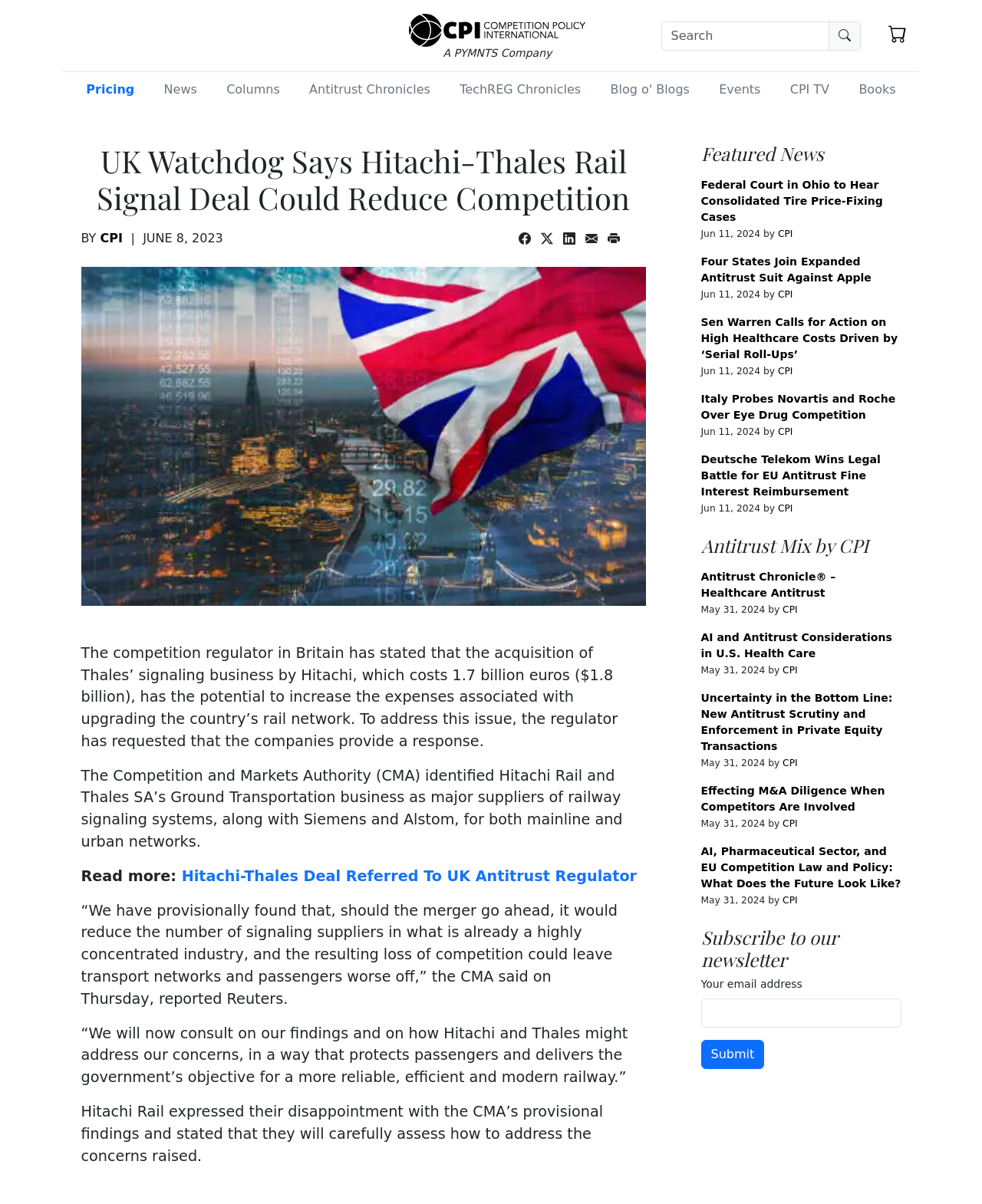Determine the bounding box coordinates of the clickable region to follow the instruction: "Search for something".

[0.673, 0.018, 0.876, 0.042]